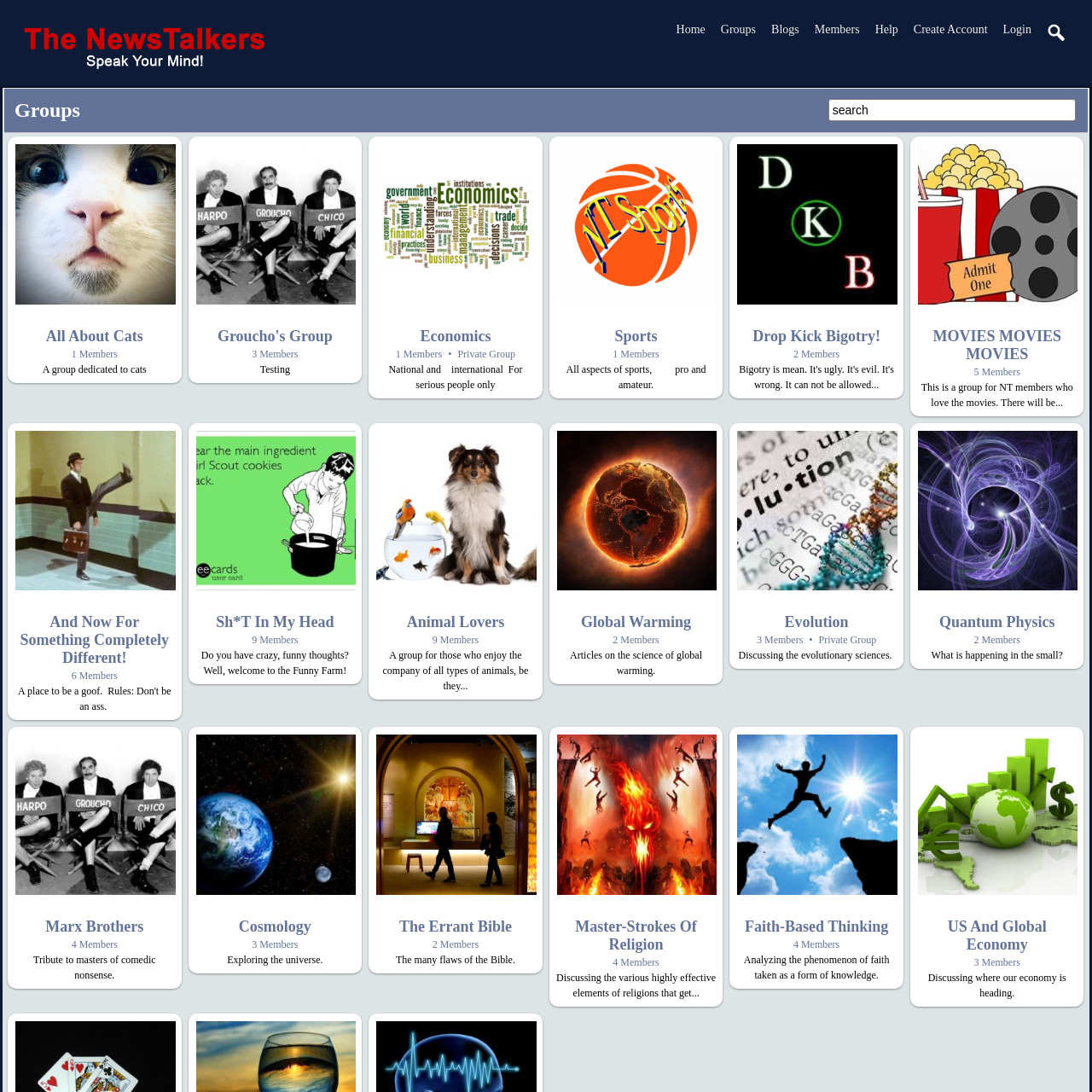Locate the bounding box coordinates of the area where you should click to accomplish the instruction: "Search for something".

[0.952, 0.019, 0.984, 0.042]